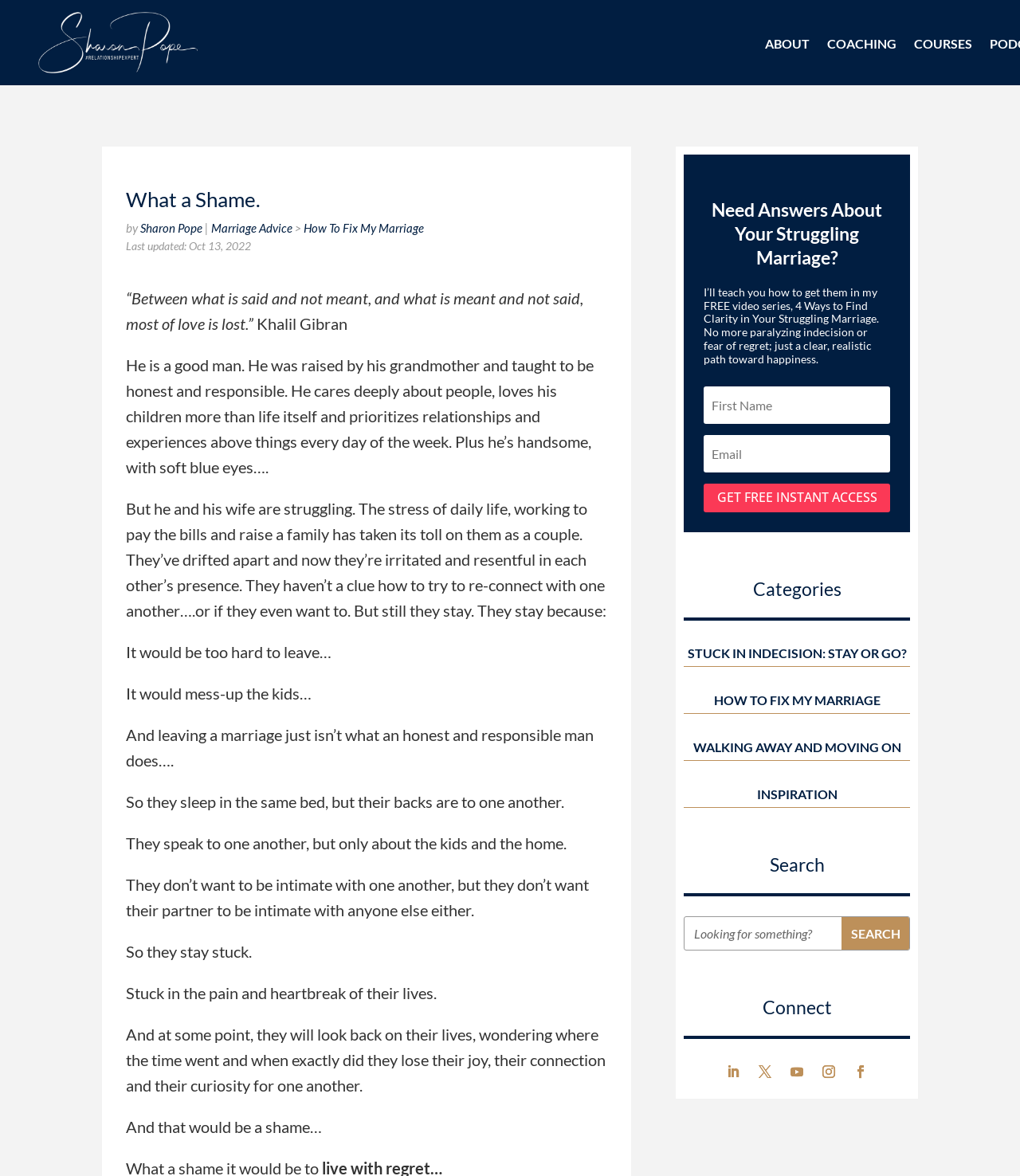Using the details in the image, give a detailed response to the question below:
What is the author of the article?

I determined the author of the article by looking at the heading 'What a Shame.' and the subsequent text 'by Sharon Pope'. This indicates that Sharon Pope is the author of the article.